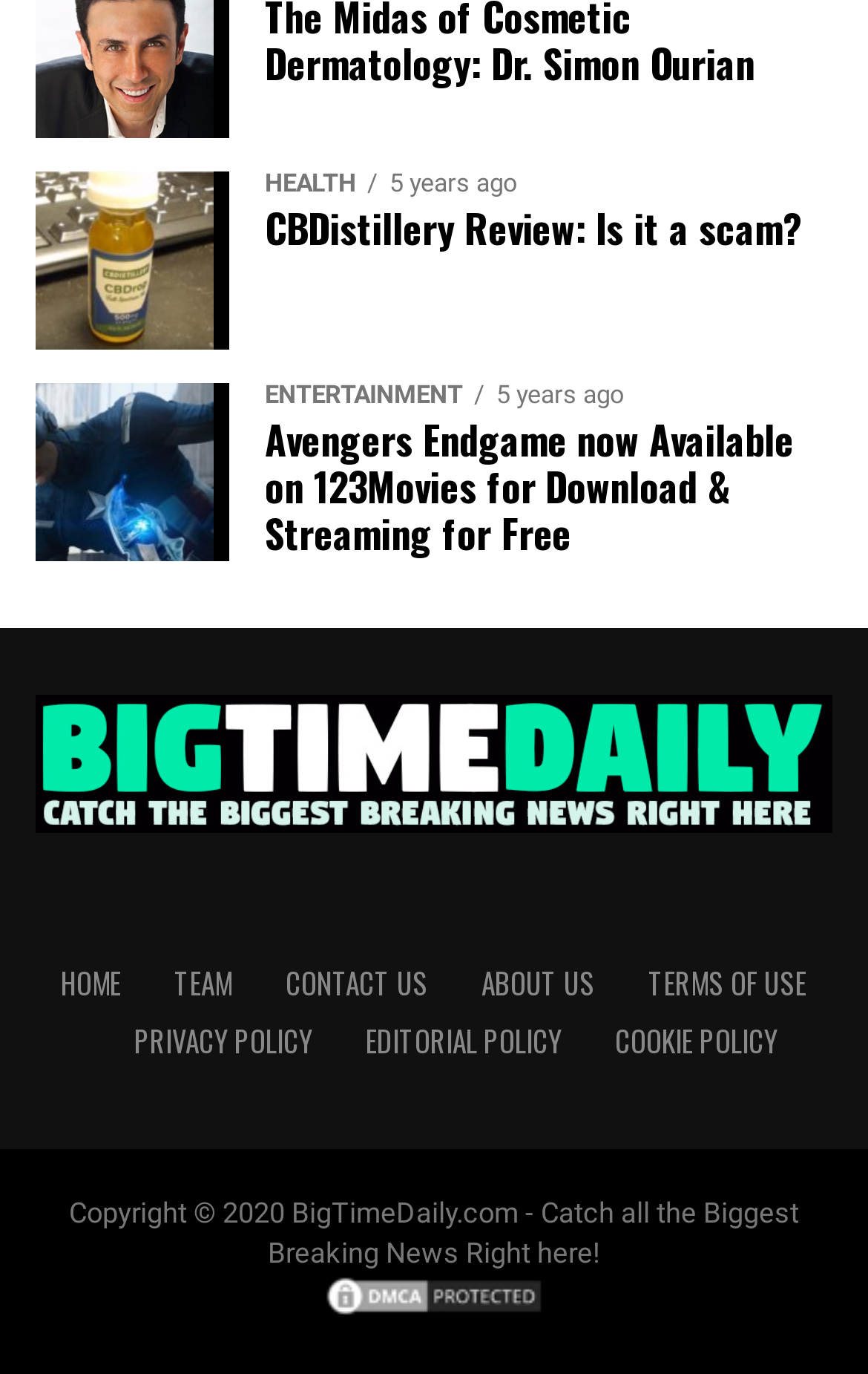What is the purpose of a personal loan?
Use the image to give a comprehensive and detailed response to the question.

According to the text, a personal loan gives you the means to pay for your visit upfront and pay off what you owe over time, implying that the purpose of a personal loan is to cover the cost of a dental visit.